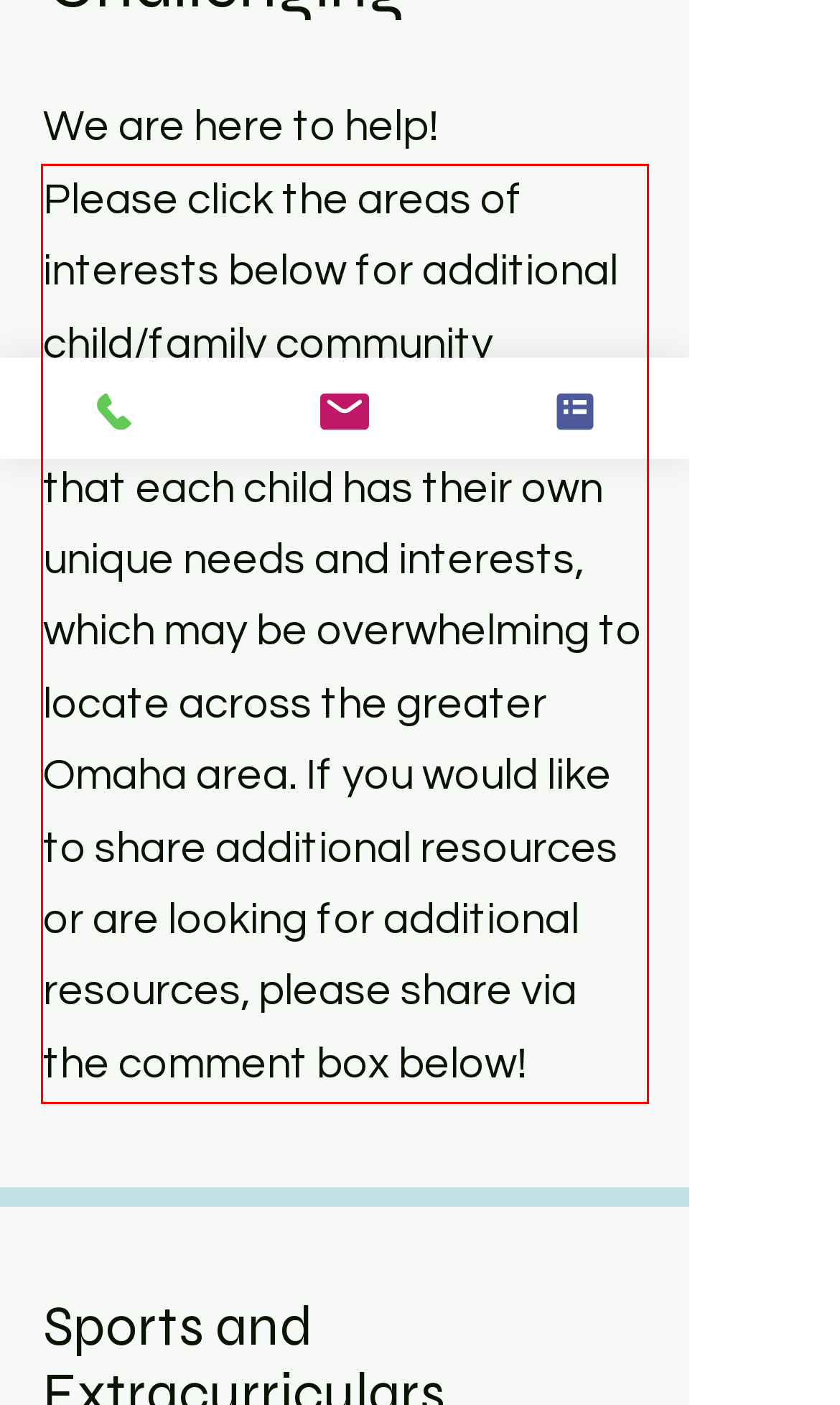Please identify and extract the text content from the UI element encased in a red bounding box on the provided webpage screenshot.

Please click the areas of interests below for additional child/family community resources. We understand that each child has their own unique needs and interests, which may be overwhelming to locate across the greater Omaha area. If you would like to share additional resources or are looking for additional resources, please share via the comment box below!